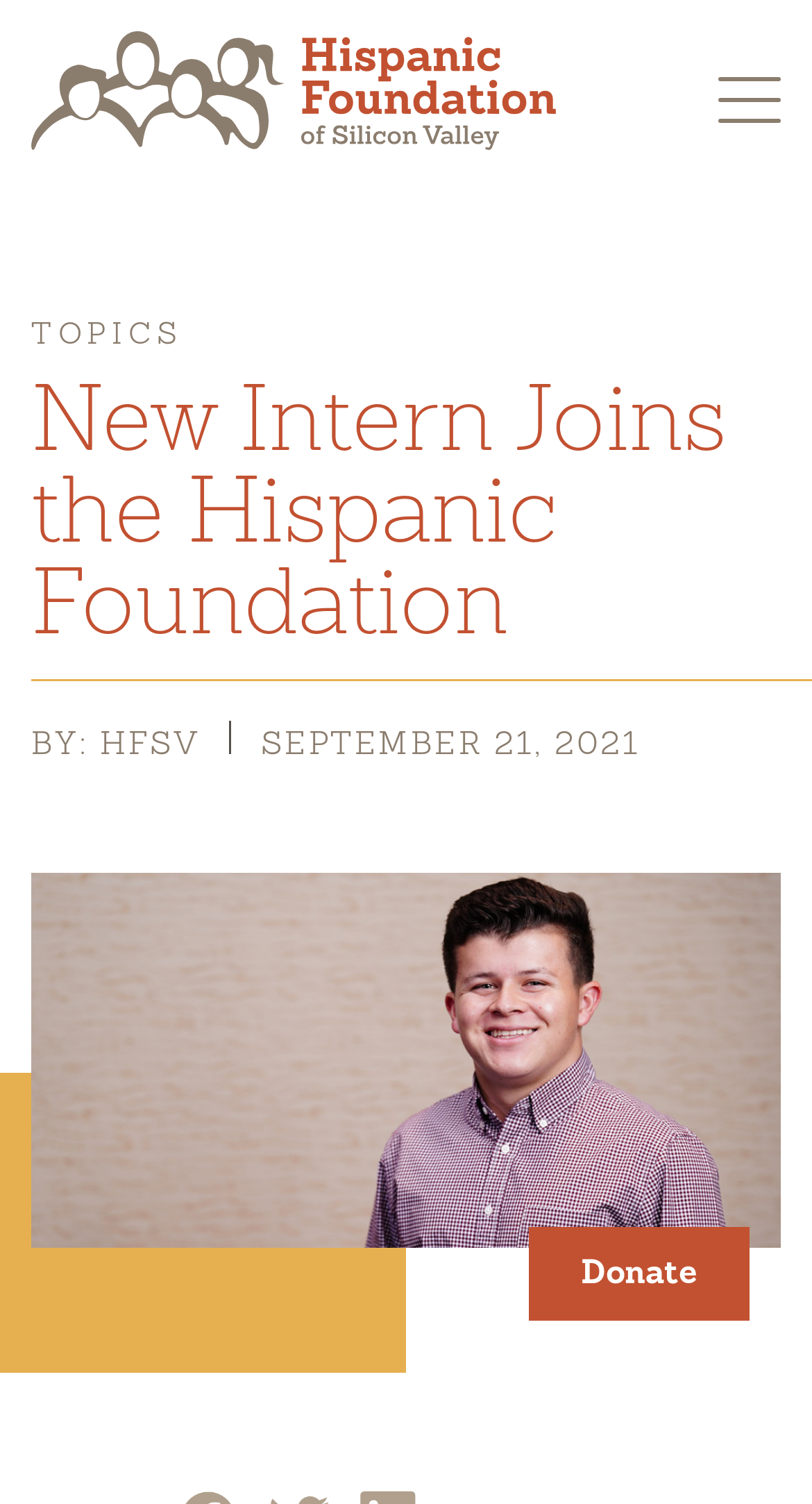Answer the question in a single word or phrase:
What is the date of the article?

SEPTEMBER 21, 2021